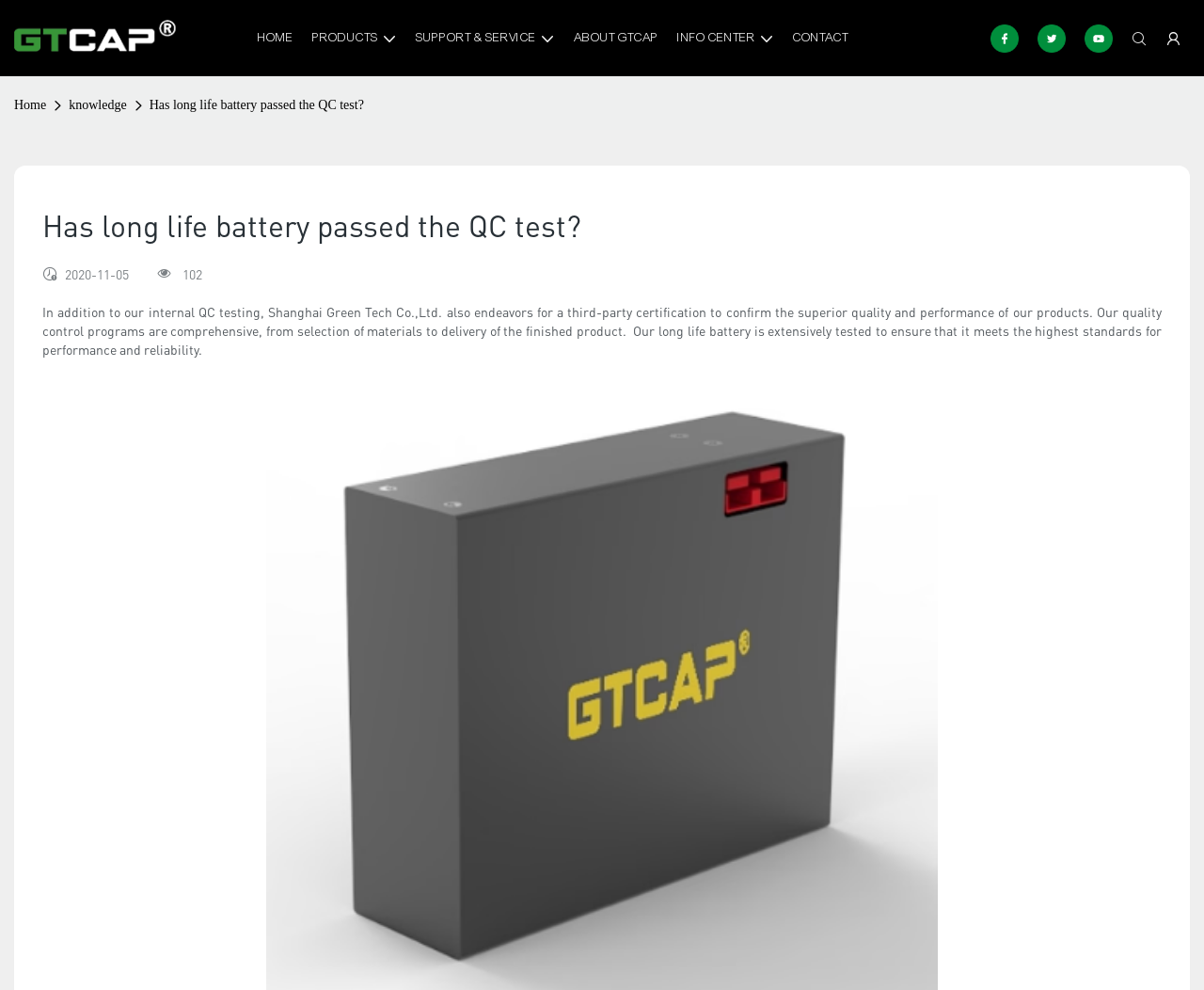Please extract and provide the main headline of the webpage.

Has long life battery passed the QC test?